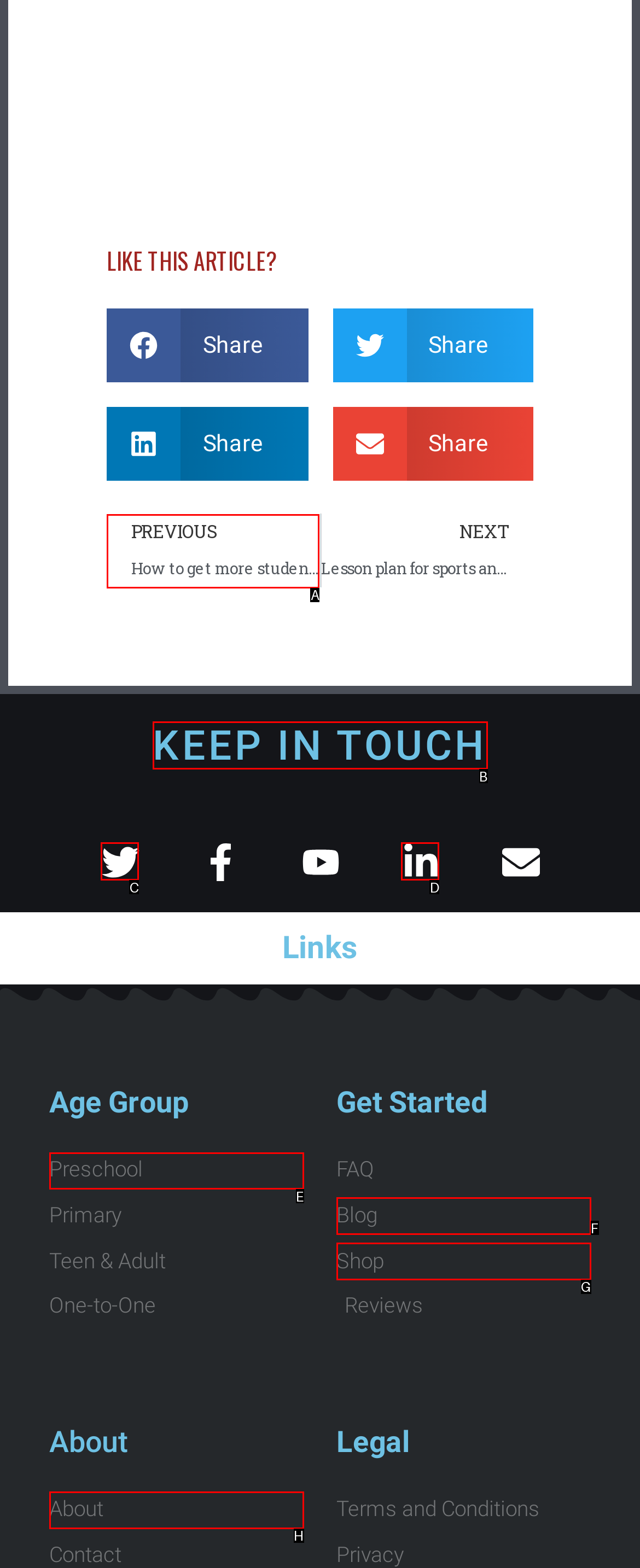To achieve the task: Go to previous article, which HTML element do you need to click?
Respond with the letter of the correct option from the given choices.

A